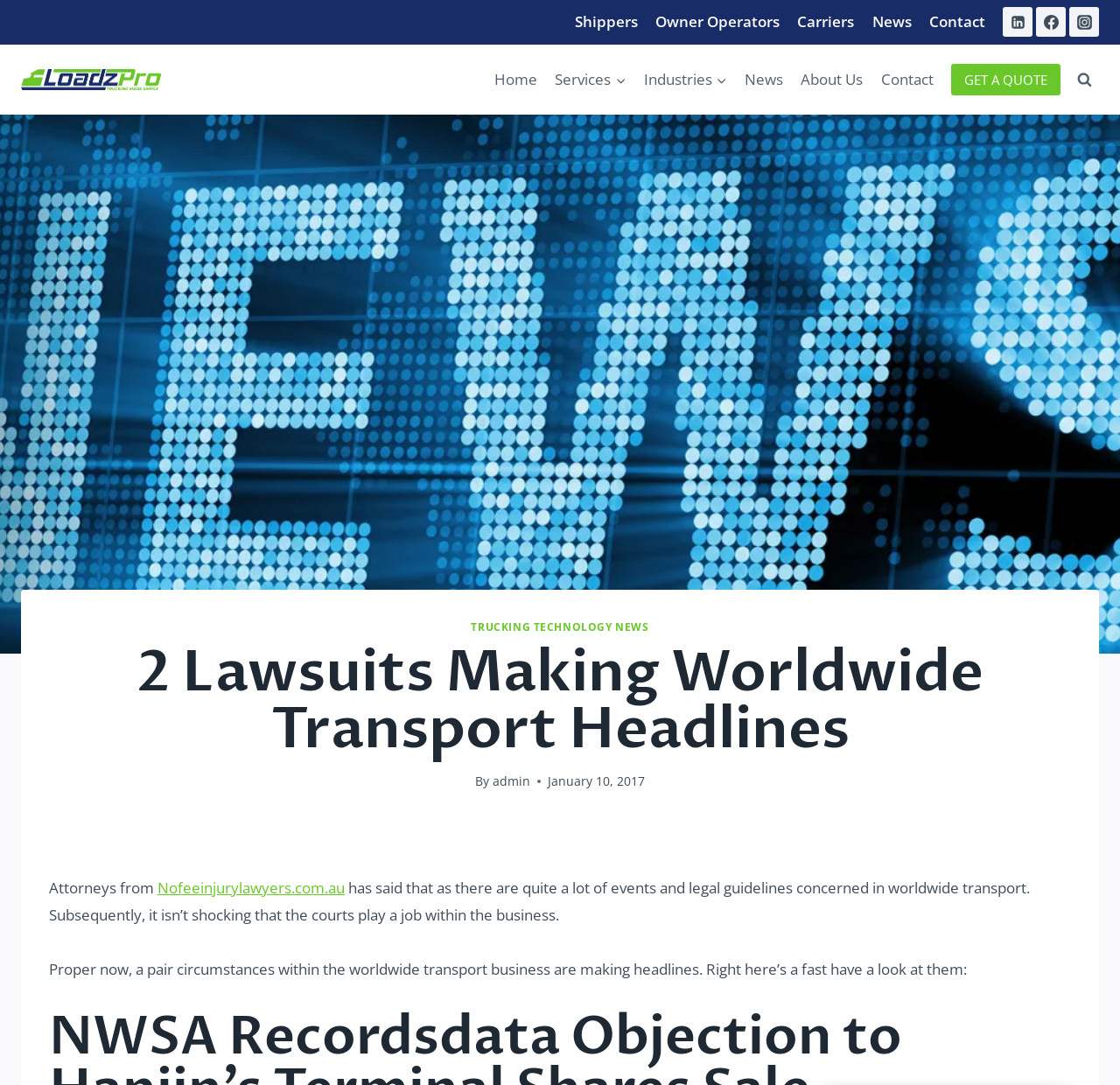Identify and generate the primary title of the webpage.

2 Lawsuits Making Worldwide Transport Headlines